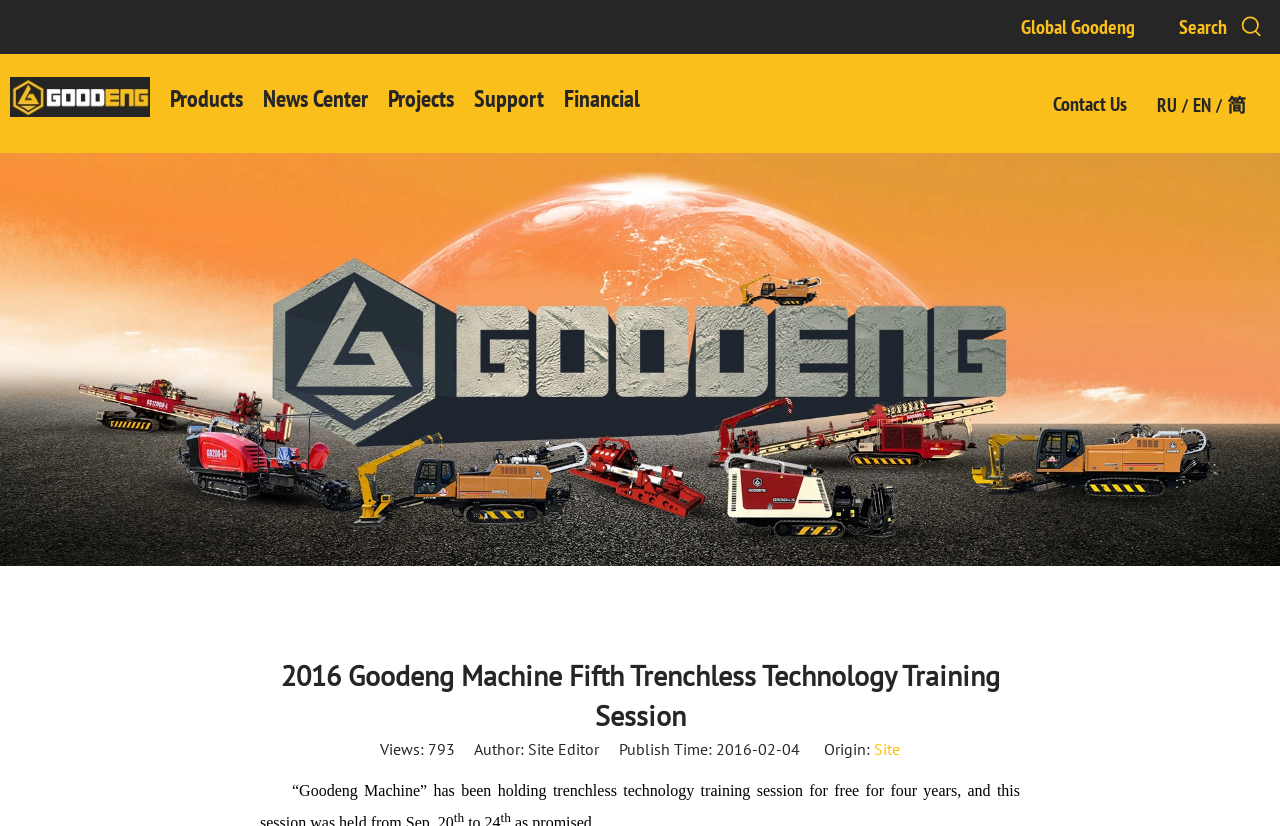What is the category of the news article?
Use the information from the screenshot to give a comprehensive response to the question.

I looked at the links on the webpage and found that the news article is categorized under 'News Center', which is one of the main links on the webpage.